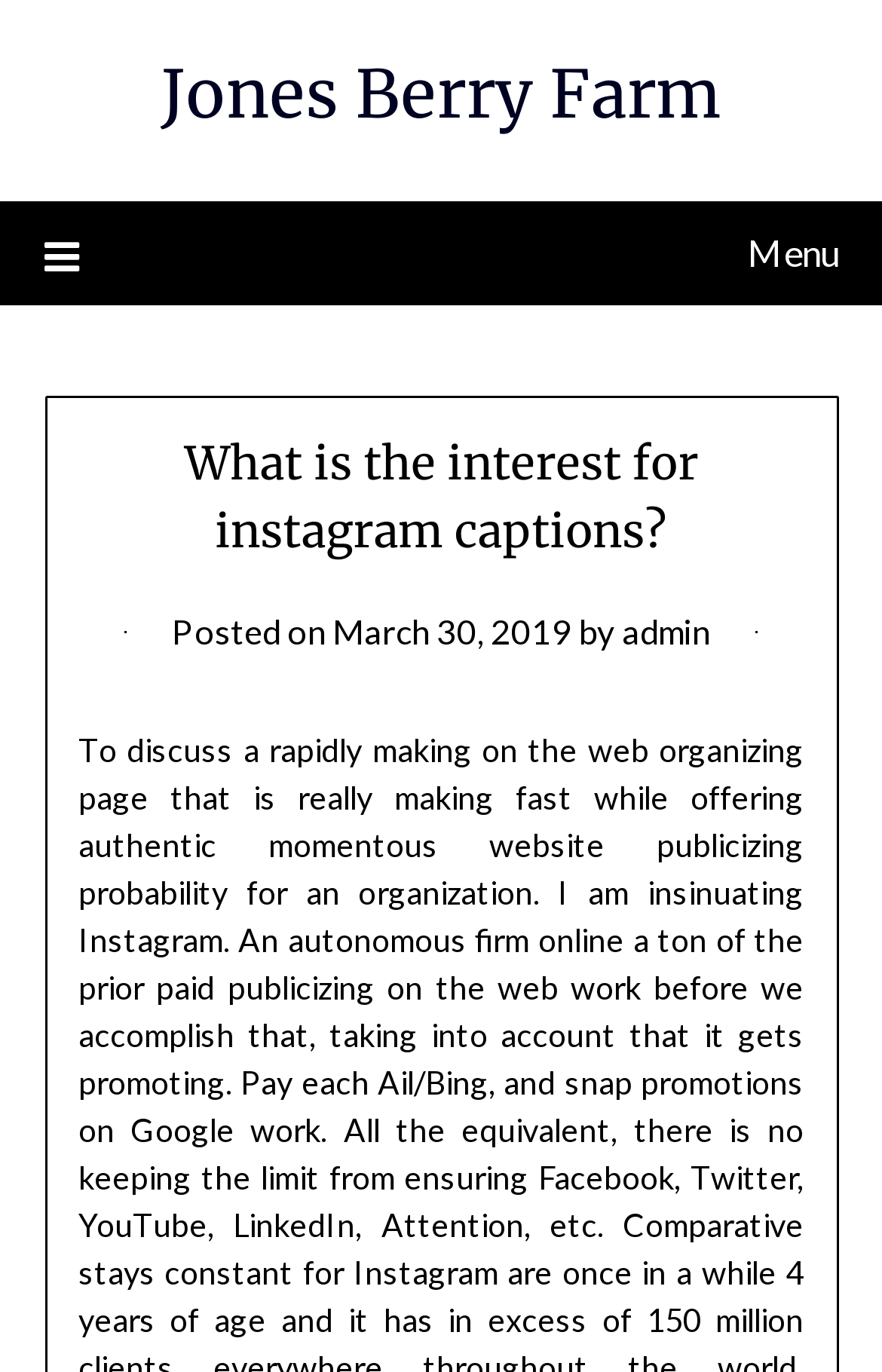Can you locate the main headline on this webpage and provide its text content?

What is the interest for instagram captions?